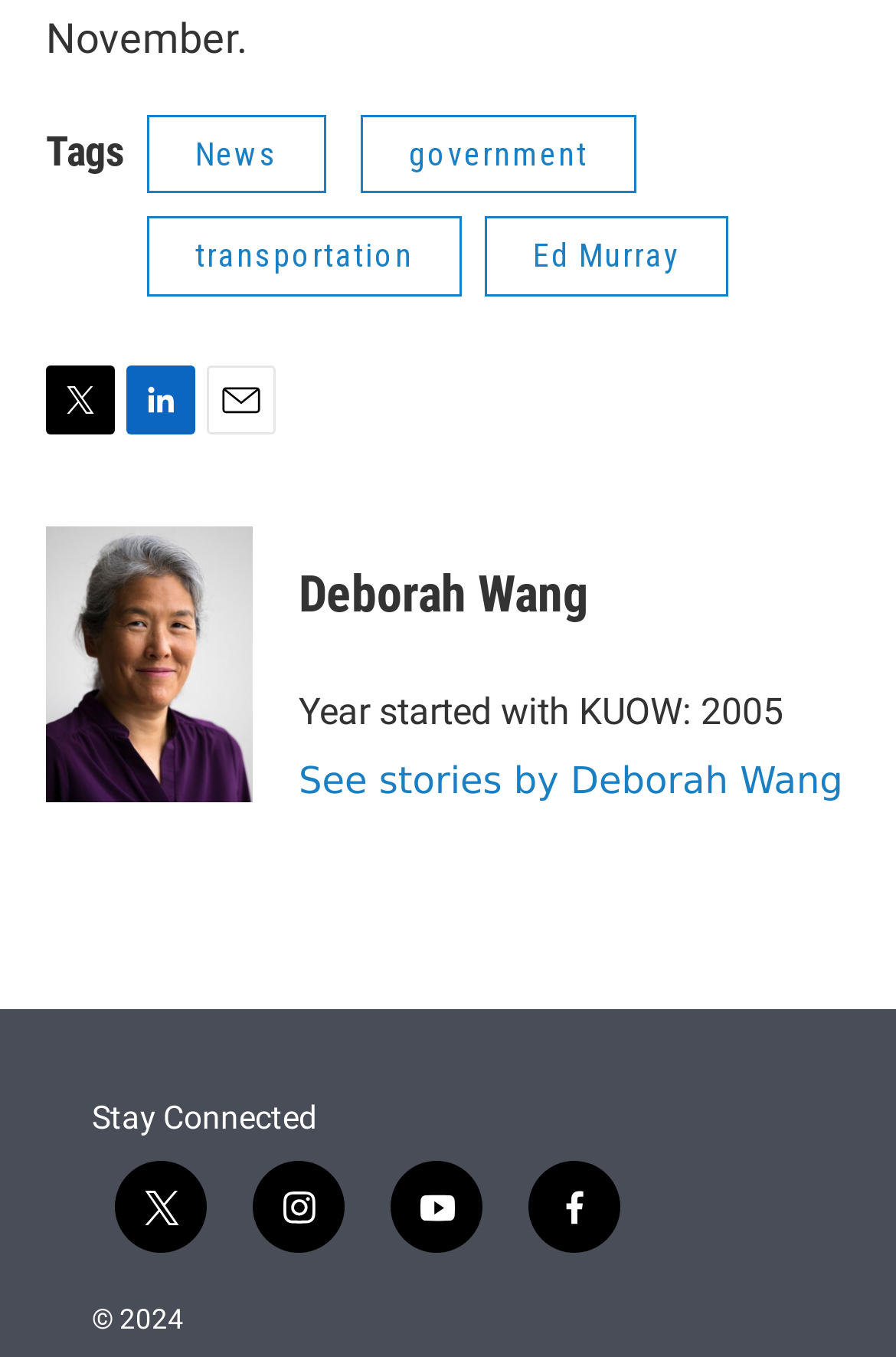Please identify the bounding box coordinates of the element on the webpage that should be clicked to follow this instruction: "Follow on Twitter". The bounding box coordinates should be given as four float numbers between 0 and 1, formatted as [left, top, right, bottom].

[0.051, 0.269, 0.128, 0.32]